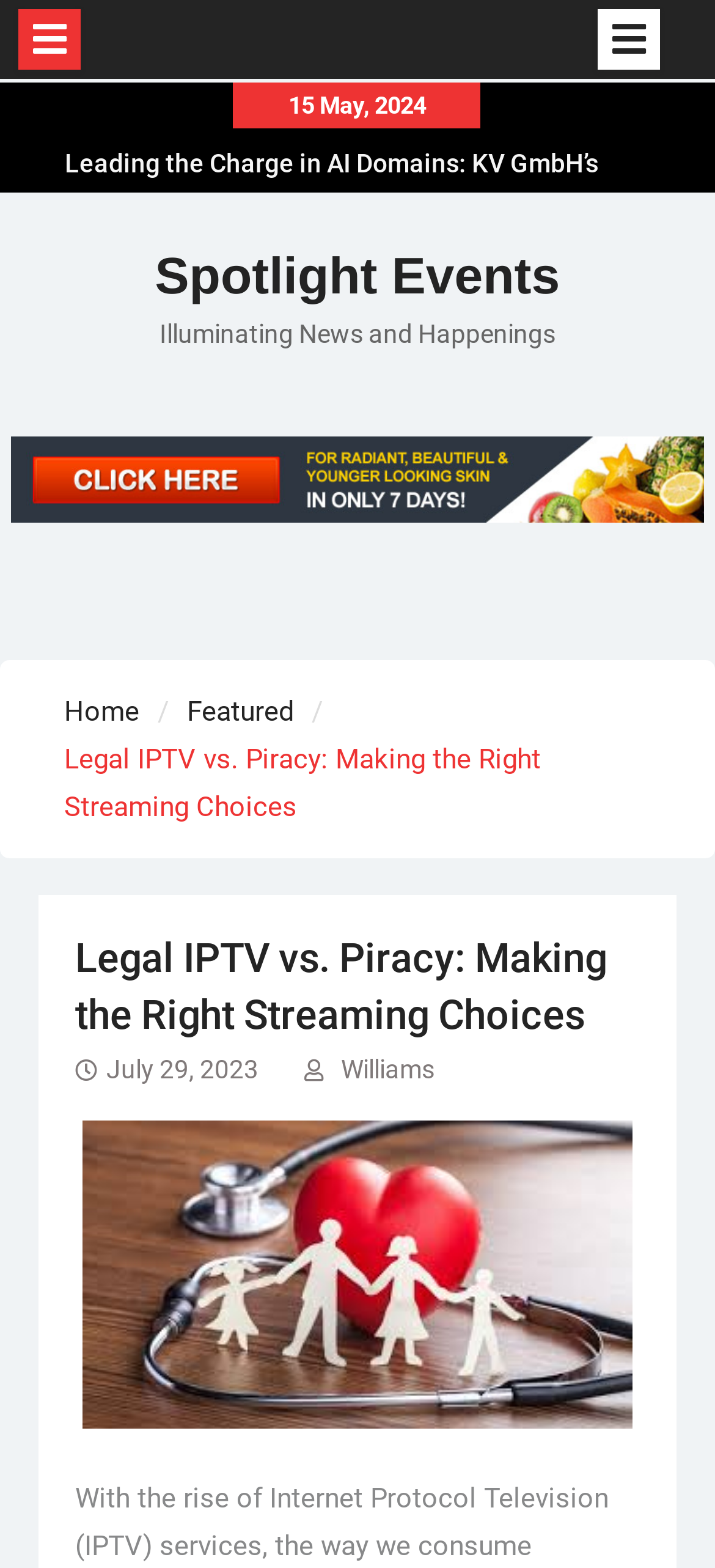Use a single word or phrase to answer the question:
What is the category of the current webpage?

Spotlight Events